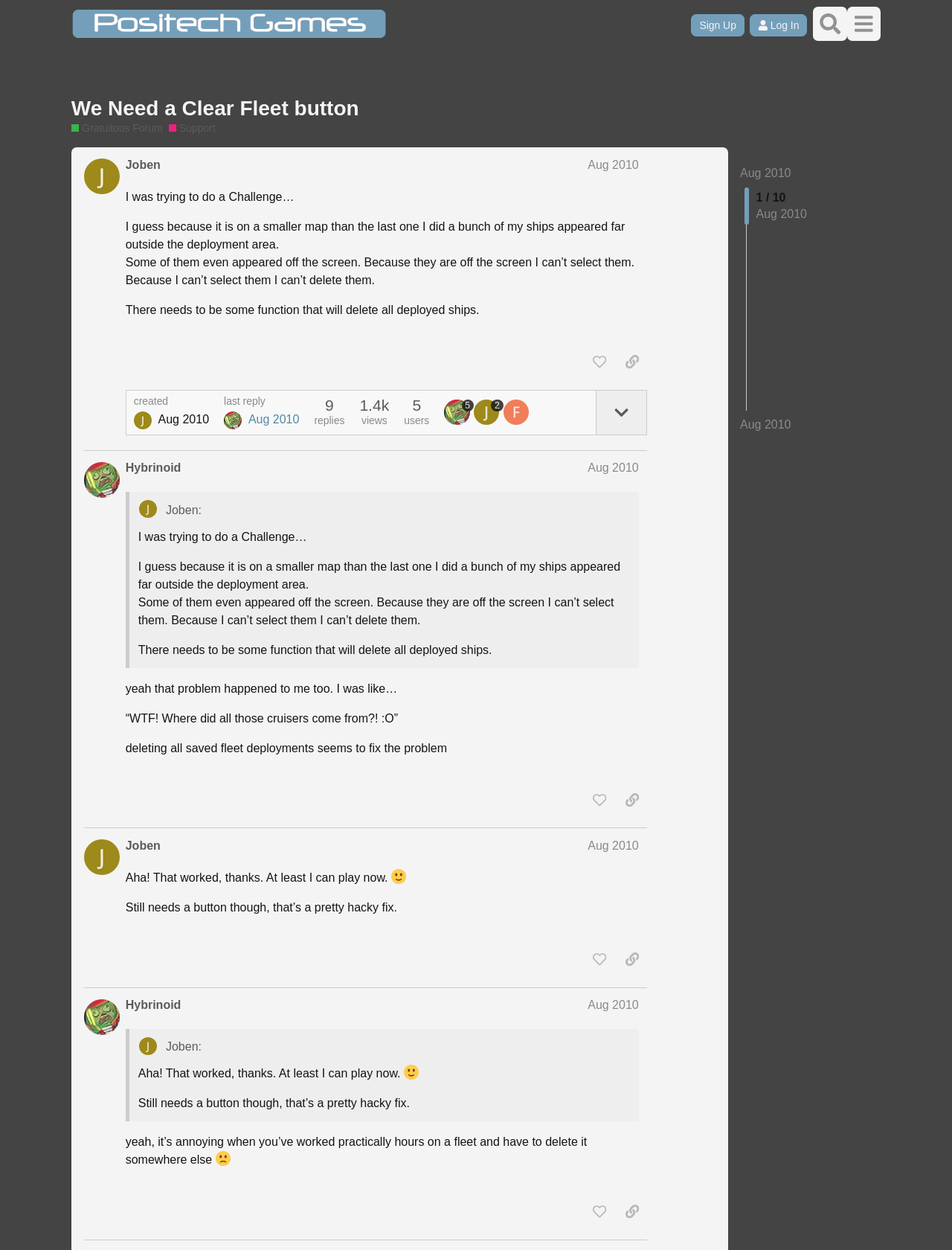Pinpoint the bounding box coordinates of the area that should be clicked to complete the following instruction: "copy a link to this post to clipboard". The coordinates must be given as four float numbers between 0 and 1, i.e., [left, top, right, bottom].

[0.649, 0.279, 0.679, 0.3]